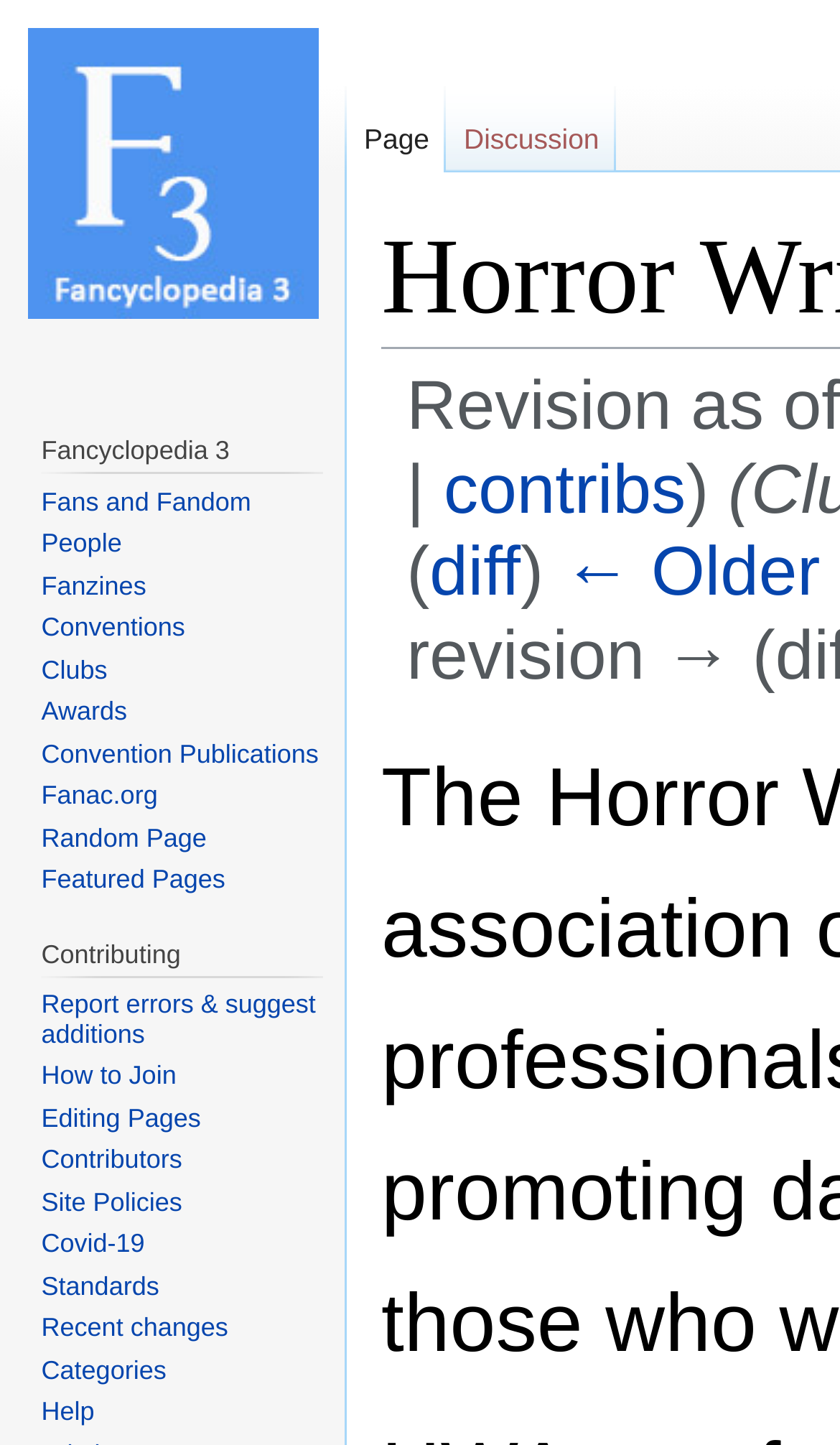Use a single word or phrase to respond to the question:
What is the name of the encyclopedia?

Fancyclopedia 3